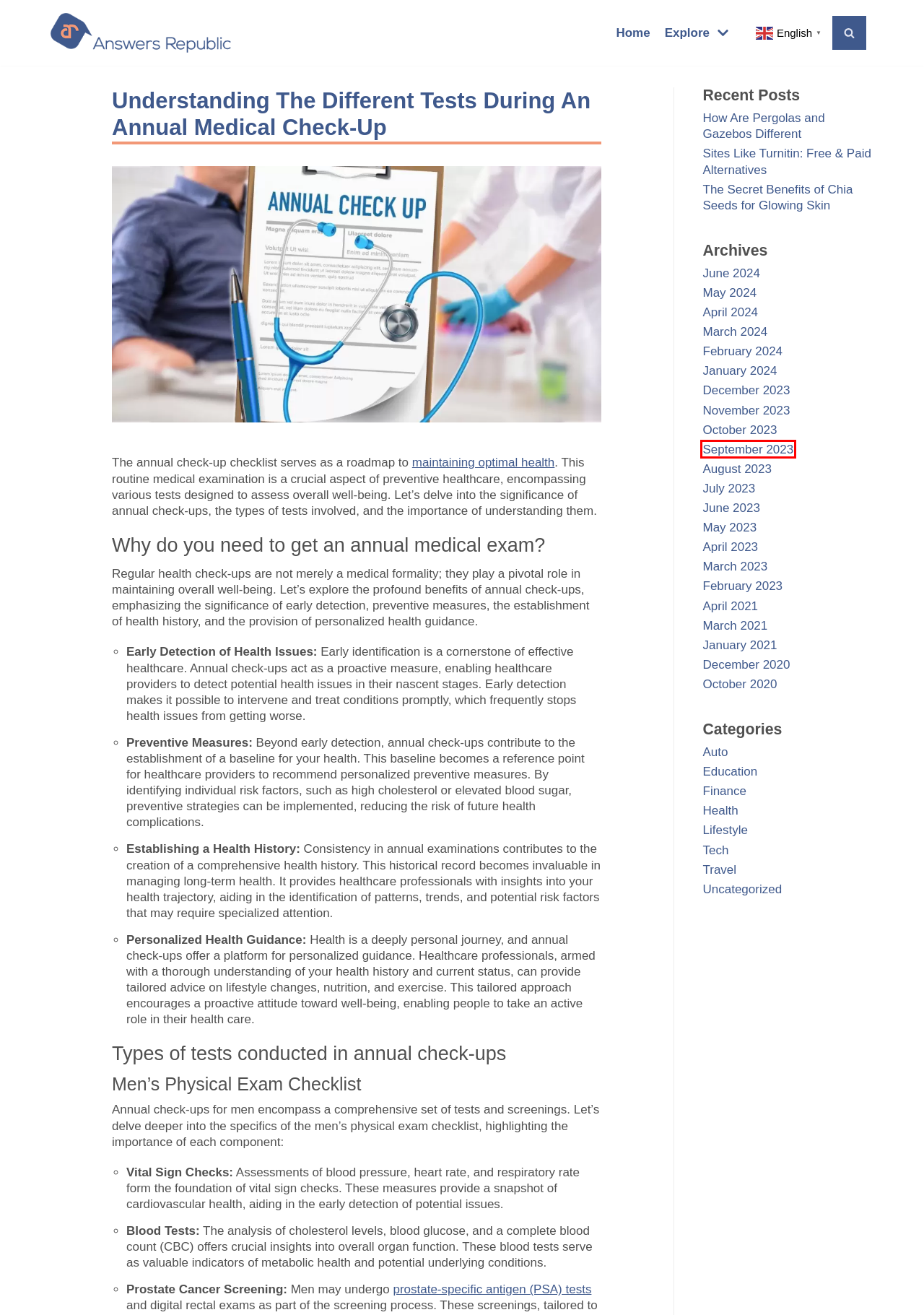Look at the screenshot of a webpage where a red rectangle bounding box is present. Choose the webpage description that best describes the new webpage after clicking the element inside the red bounding box. Here are the candidates:
A. January 2021 - Answers Republic
B. Finance Archives - Answers Republic
C. February 2023 - Answers Republic
D. The Best Anti-Cancer Foods - Answers Republic
E. Turnitin Alternatives: Free & Paid
F. Auto Archives - Answers Republic
G. September 2023 - Answers Republic
H. October 2020 - Answers Republic

G